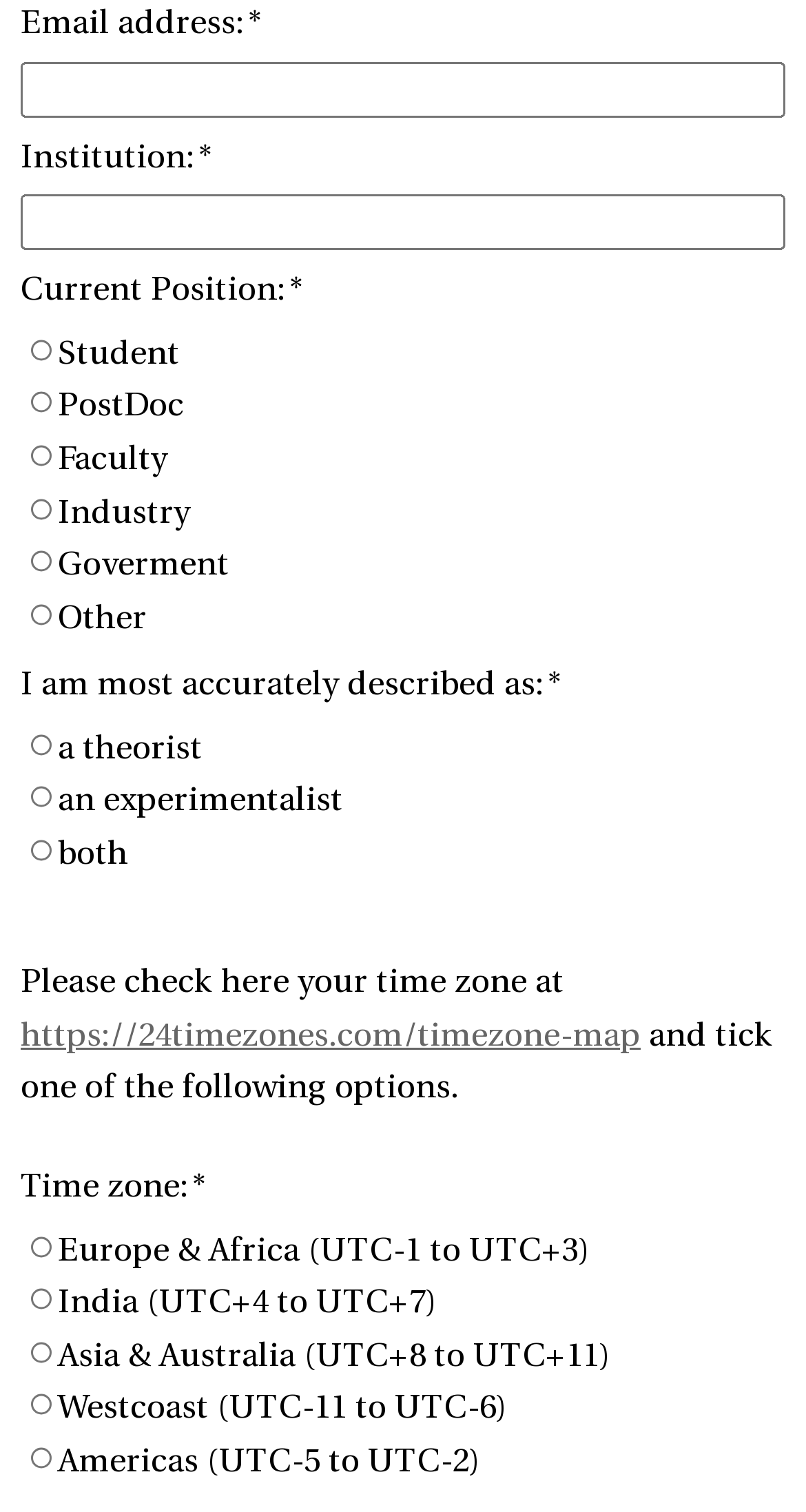Find the bounding box coordinates for the area that must be clicked to perform this action: "Visit time zone map".

[0.026, 0.672, 0.795, 0.697]